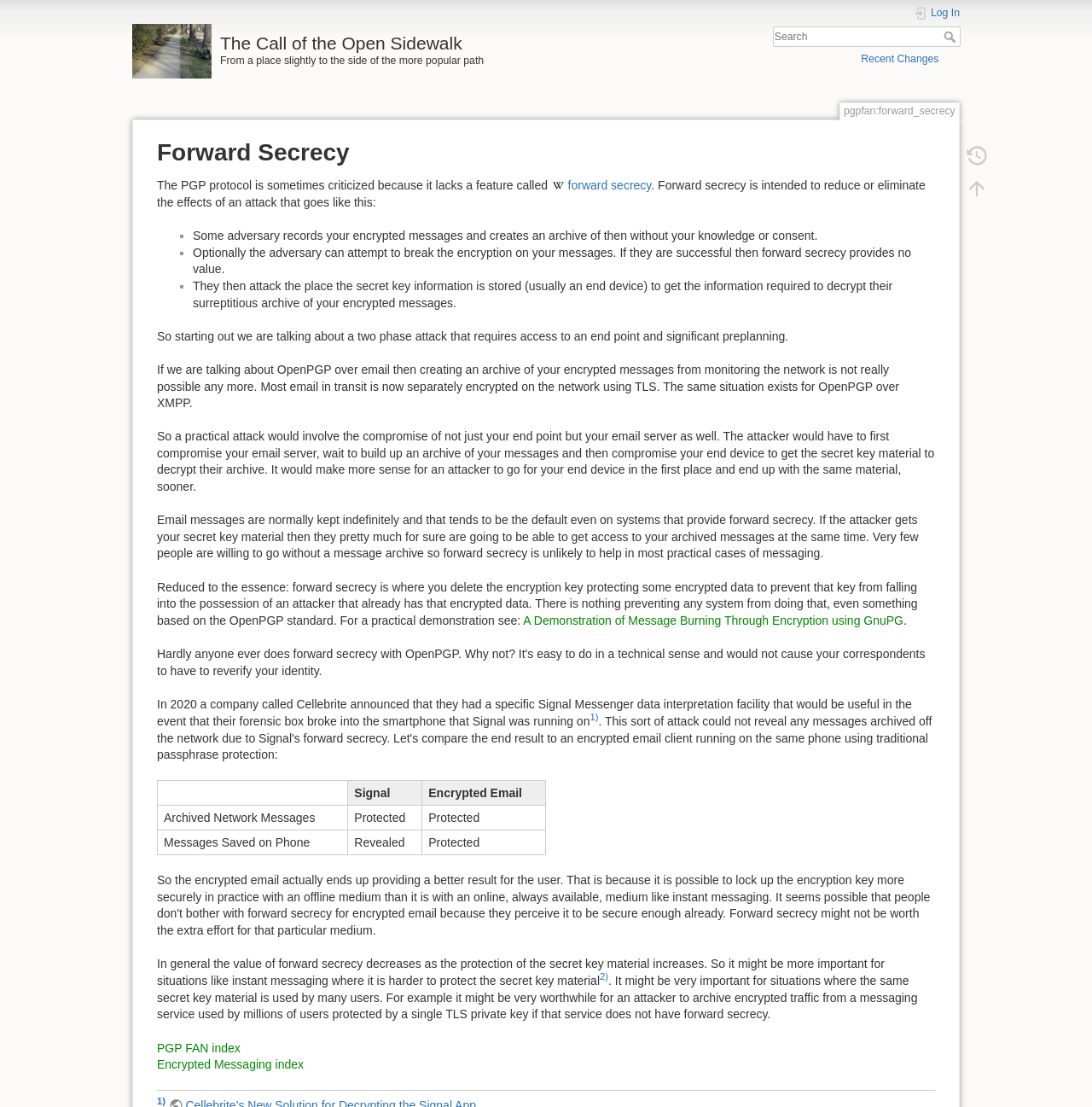Write a detailed summary of the webpage, including text, images, and layout.

This webpage is about Forward Secrecy, a feature in the PGP protocol. At the top, there is a heading "The Call of the Open Sidewalk" which is also a link. Below it, there is a paragraph of text that sets the context for the discussion of Forward Secrecy.

On the top right, there is a login link and a search bar with a textbox and a search button. Below the search bar, there are links to "Recent Changes" and "pgpfan:forward_secrecy".

The main content of the page is divided into sections, each discussing a different aspect of Forward Secrecy. The first section explains what Forward Secrecy is and how it works. It is followed by a list of three points, each describing a phase of an attack that Forward Secrecy is intended to prevent.

The next section discusses the limitations of Forward Secrecy, explaining that it is not a foolproof solution and that an attacker can still access archived messages if they obtain the secret key material. This section also mentions that Forward Secrecy is not unique to the PGP protocol and can be implemented in other systems.

There is a table that compares the security of Signal Messenger and Encrypted Email, showing that both are protected in terms of archived network messages, but Signal is revealed in terms of messages saved on the phone.

The page also has several links to other related topics, including a demonstration of message burning through encryption using GnuPG, and indices for PGP FAN and Encrypted Messaging. At the bottom, there are links to old revisions and a back to top link.